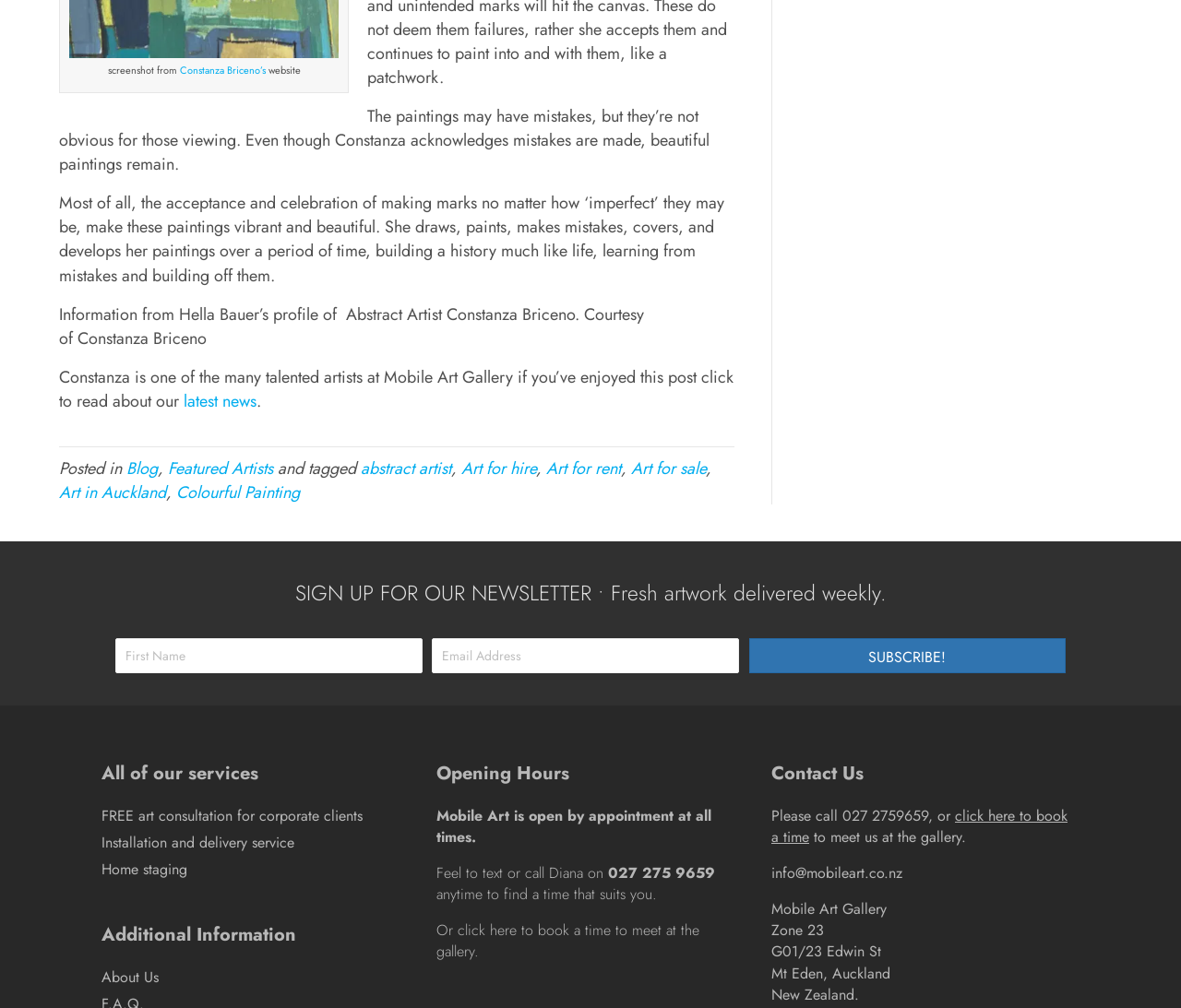Identify the bounding box coordinates of the element to click to follow this instruction: 'Enter your email address in the 'Email Address' field'. Ensure the coordinates are four float values between 0 and 1, provided as [left, top, right, bottom].

[0.366, 0.633, 0.626, 0.667]